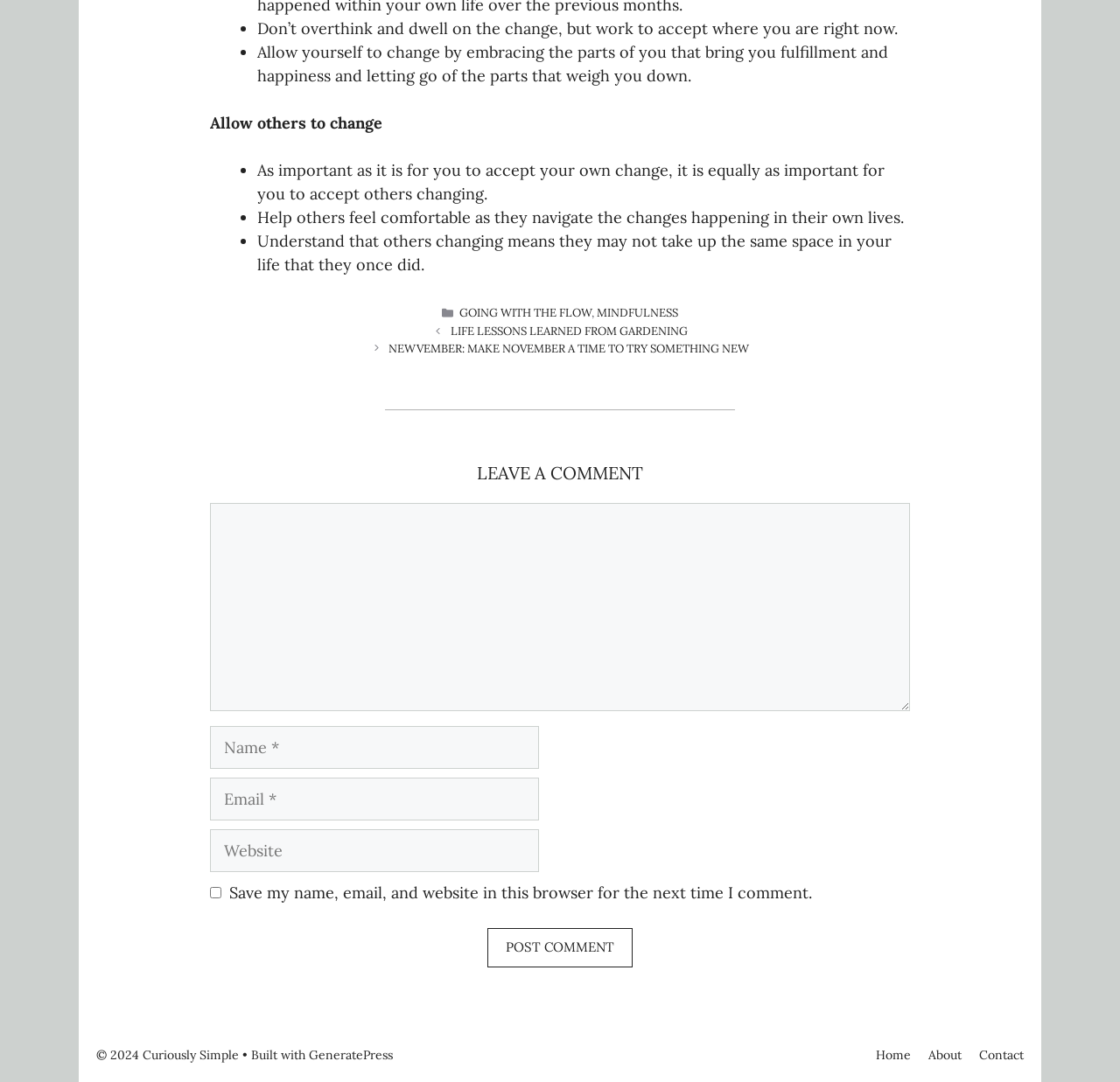Determine the bounding box for the HTML element described here: "parent_node: Comment name="url" placeholder="Website"". The coordinates should be given as [left, top, right, bottom] with each number being a float between 0 and 1.

[0.188, 0.766, 0.481, 0.806]